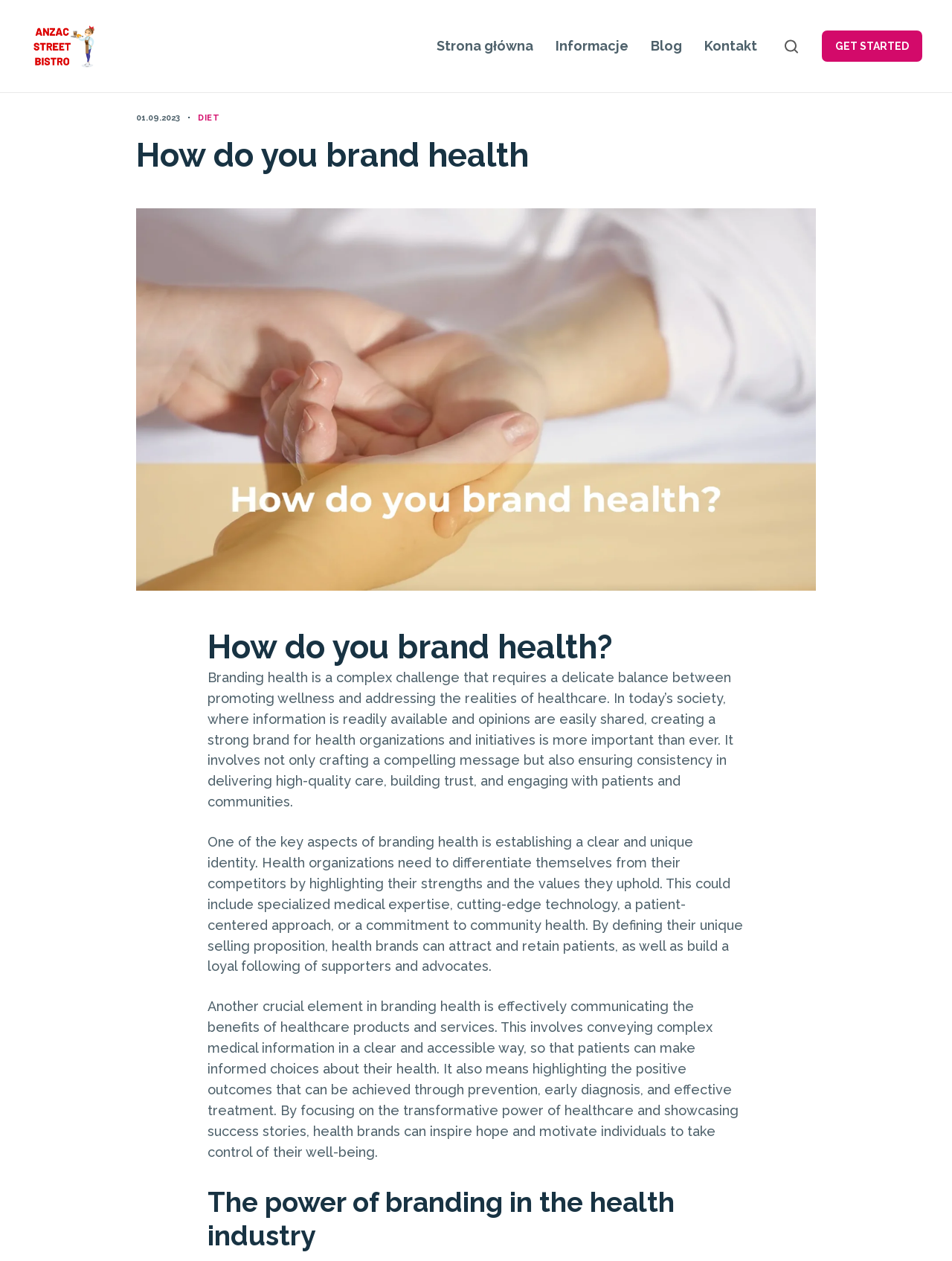Offer a comprehensive description of the webpage’s content and structure.

The webpage is about branding health, with a prominent heading "How do you brand health" at the top. Below the heading, there is a navigation menu with four links: "Strona główna", "Informacje", "Blog", and "Kontakt", aligned horizontally across the top of the page. 

To the right of the navigation menu, there is a search button with an icon, and a "GET STARTED" button. Above the "GET STARTED" button, there is a timestamp "01.09.2023" and a text "DIET". 

The main content of the page is divided into sections. The first section has a heading "How do you brand health?" followed by a long paragraph discussing the importance of branding health organizations and initiatives. 

Below this section, there is another section with a heading "The power of branding in the health industry". This section has three paragraphs that elaborate on the key aspects of branding health, including establishing a clear and unique identity, effectively communicating the benefits of healthcare products and services, and showcasing success stories to inspire hope and motivate individuals to take control of their well-being.